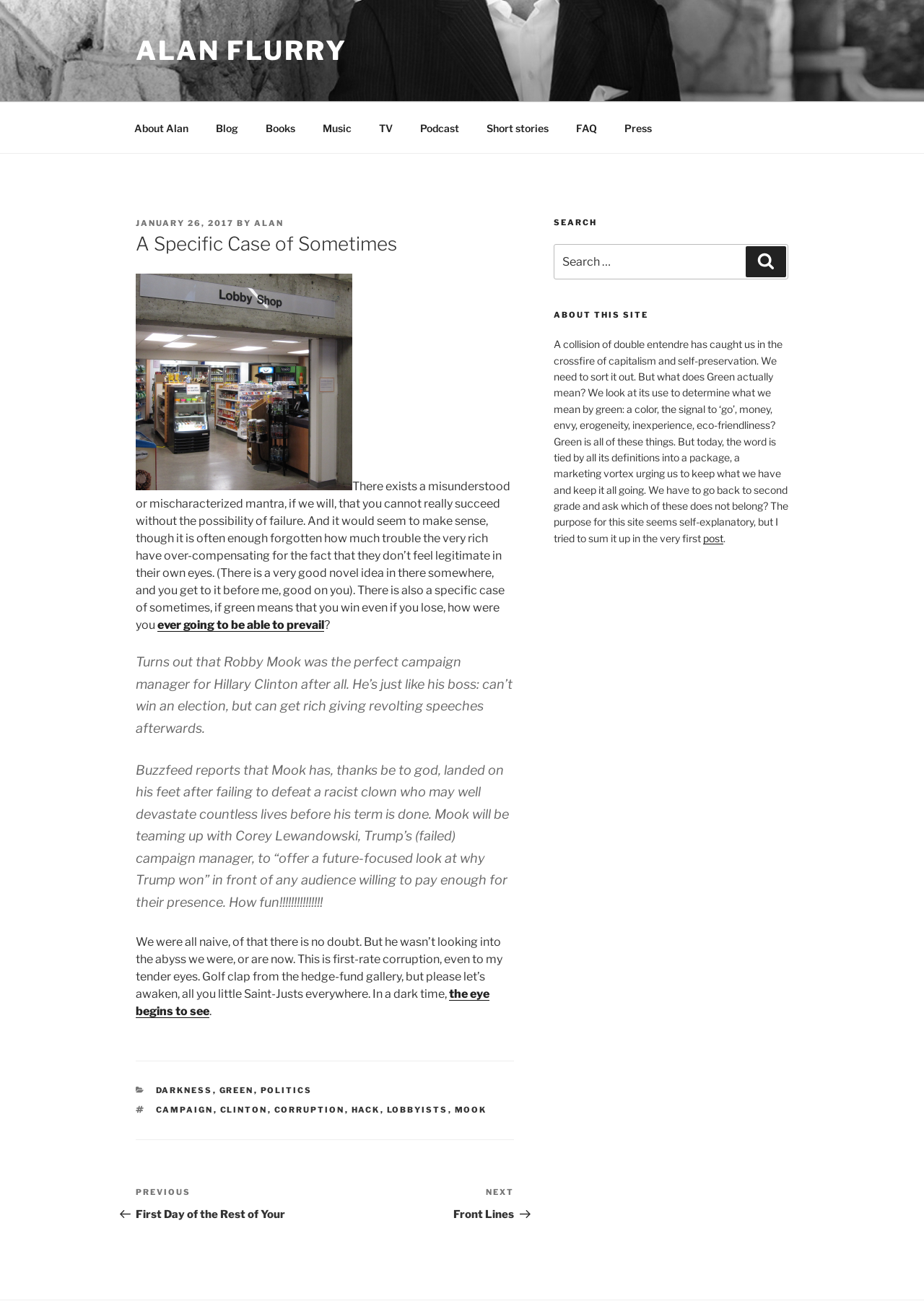What is the author's name?
Please describe in detail the information shown in the image to answer the question.

The author's name is mentioned in the link 'ALAN' in the top menu, and also in the article header 'A Specific Case of Sometimes' as 'BY ALAN'.